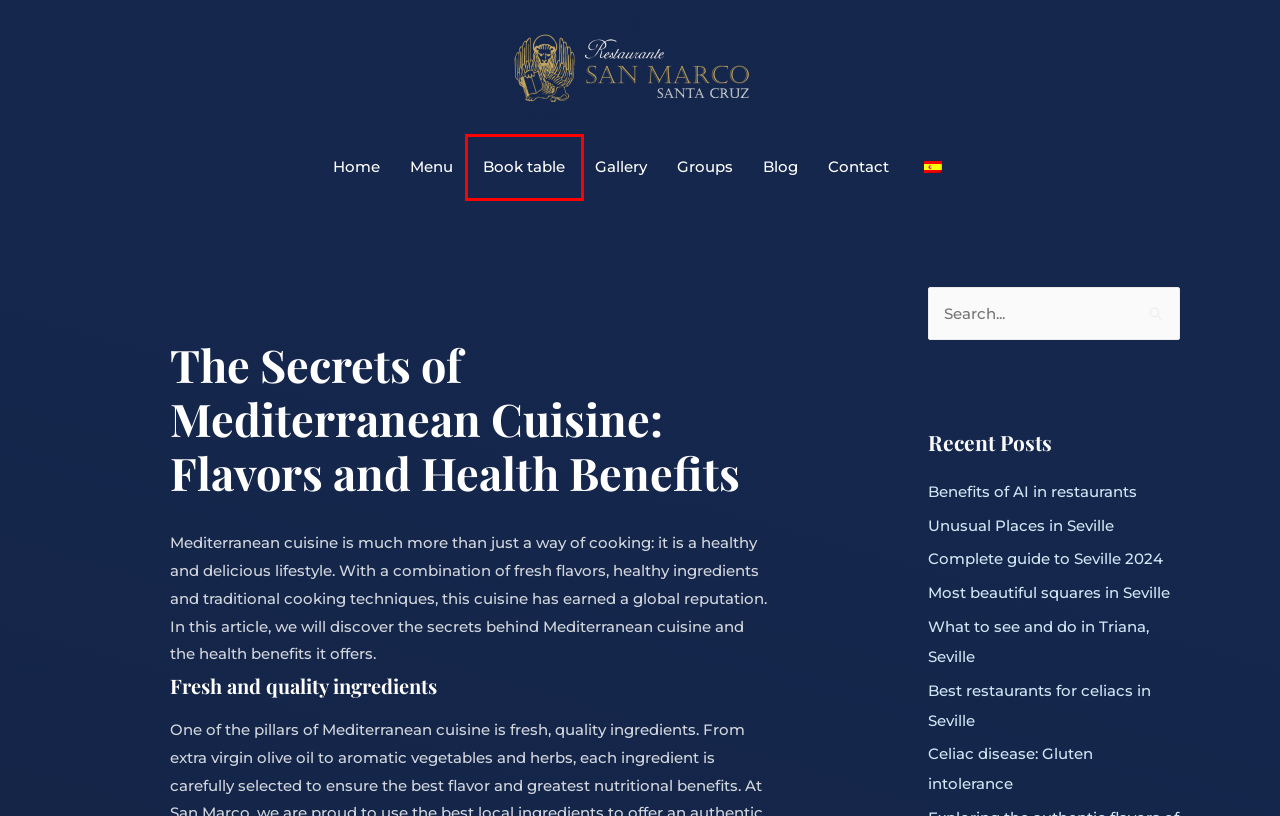You have a screenshot of a webpage with a red bounding box around an element. Identify the webpage description that best fits the new page that appears after clicking the selected element in the red bounding box. Here are the candidates:
A. What to see and do in the Triana neighborhood
B. Best restaurants for celiacs in Seville
C. Unusual places in Seville | San Marco Restaurant Santa Cruz
D. Reserve Restaurant San Marco Santa Cruz | Online booking
E. Restaurant San Marco Santa Cruz (Seville) - Arab Baths 12th century
F. Gallery | San Marco Restaurant Santa Cruz
G. CONTACT - Restaurant San Marco Santa Cruz (Seville)
H. Celiac disease: Gluten intolerance

D